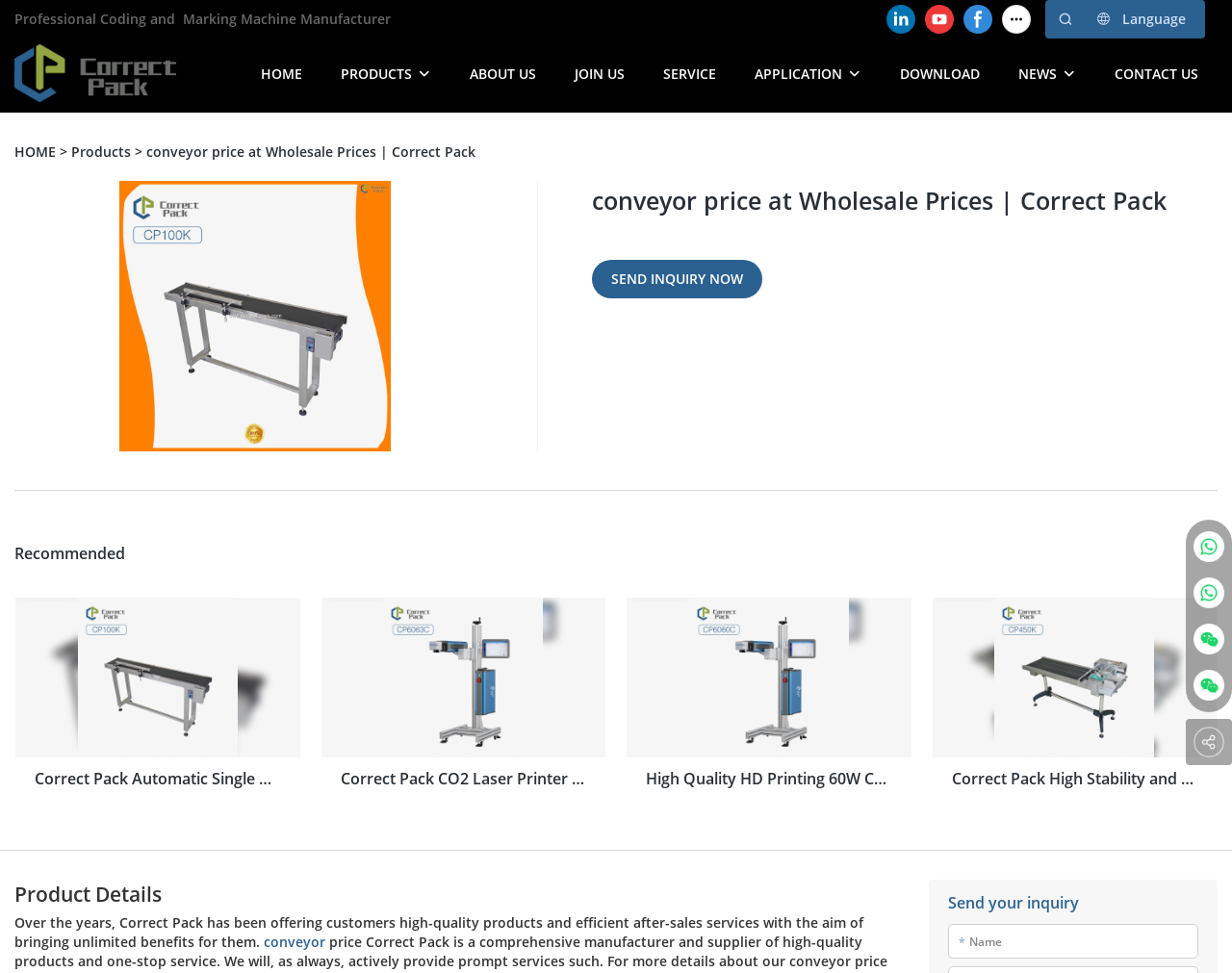Pinpoint the bounding box coordinates of the element you need to click to execute the following instruction: "Enter your name in the input field". The bounding box should be represented by four float numbers between 0 and 1, in the format [left, top, right, bottom].

[0.781, 0.951, 0.961, 0.985]